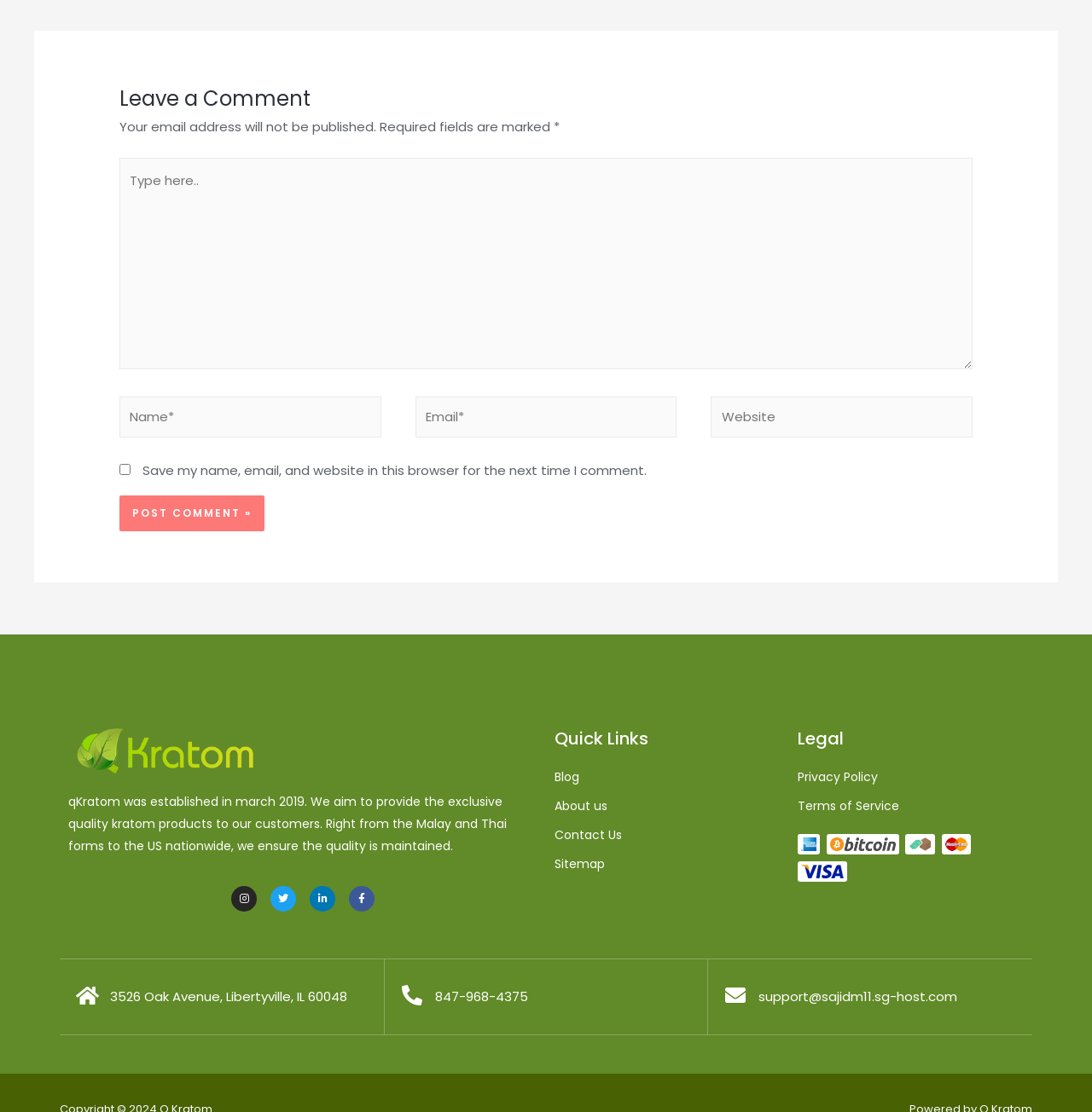Find the UI element described as: "Instagram" and predict its bounding box coordinates. Ensure the coordinates are four float numbers between 0 and 1, [left, top, right, bottom].

[0.212, 0.797, 0.235, 0.82]